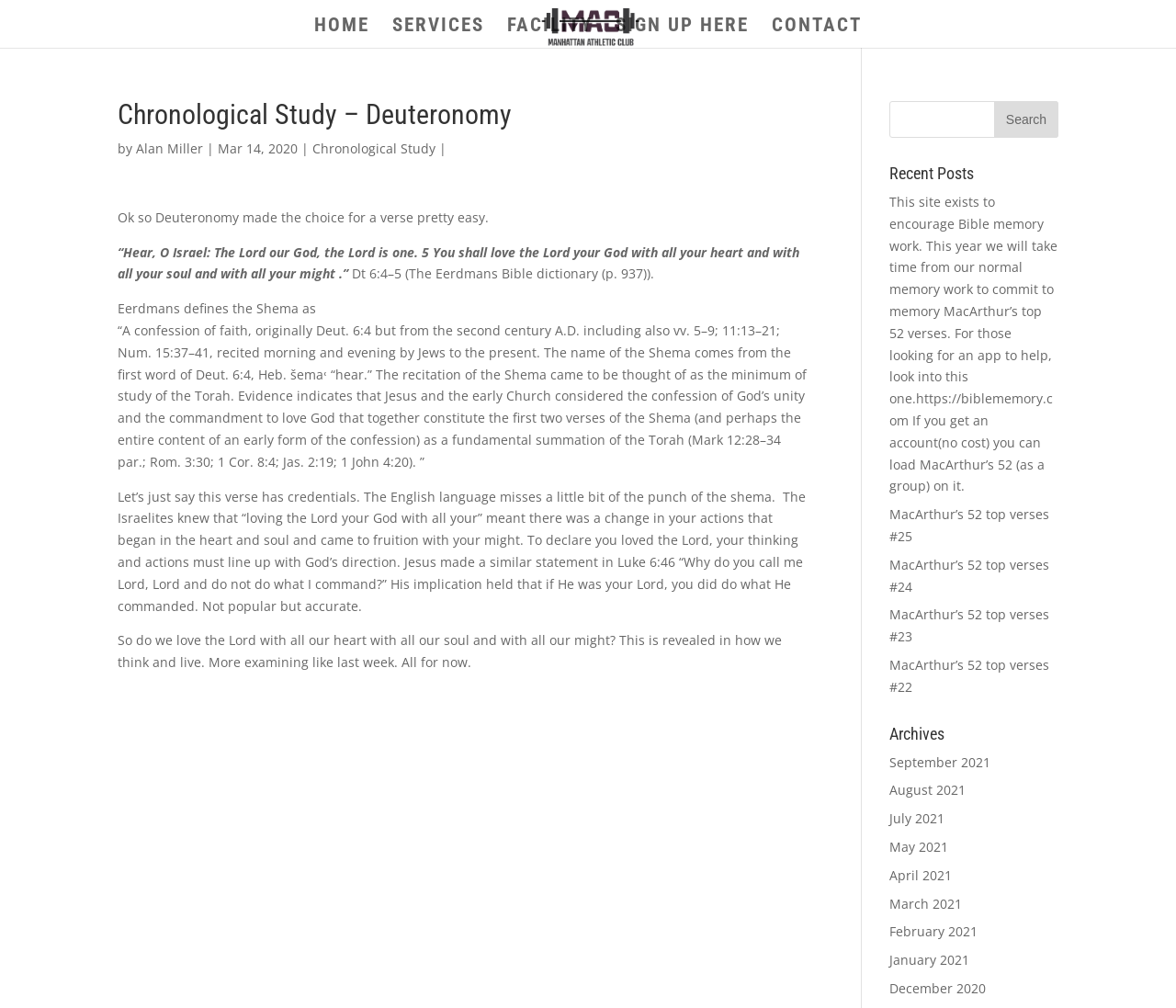Given the description "MacArthur’s 52 top verses #23", determine the bounding box of the corresponding UI element.

[0.756, 0.601, 0.892, 0.64]